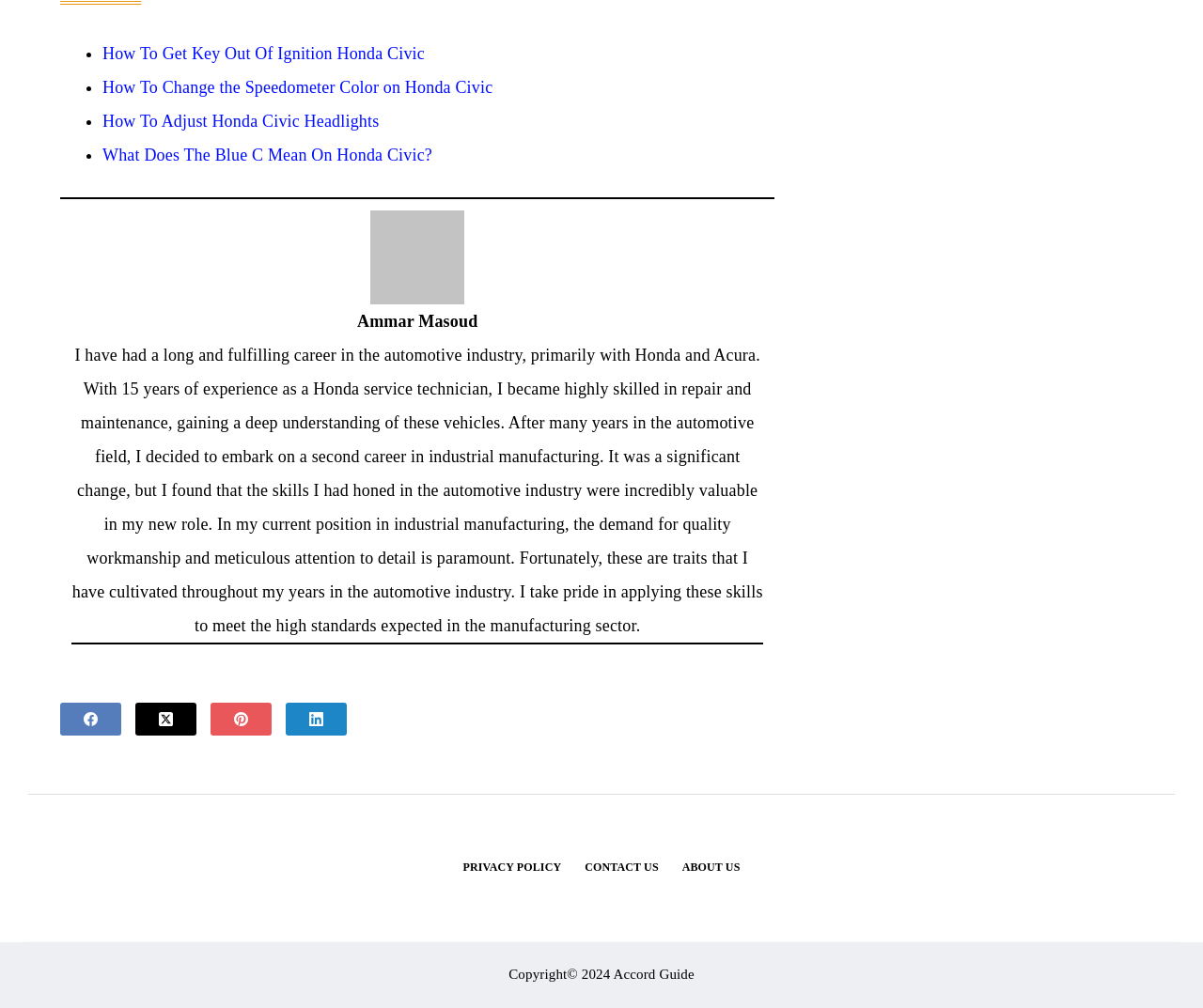What is the topic of the first link?
Please use the visual content to give a single word or phrase answer.

How To Get Key Out Of Ignition Honda Civic